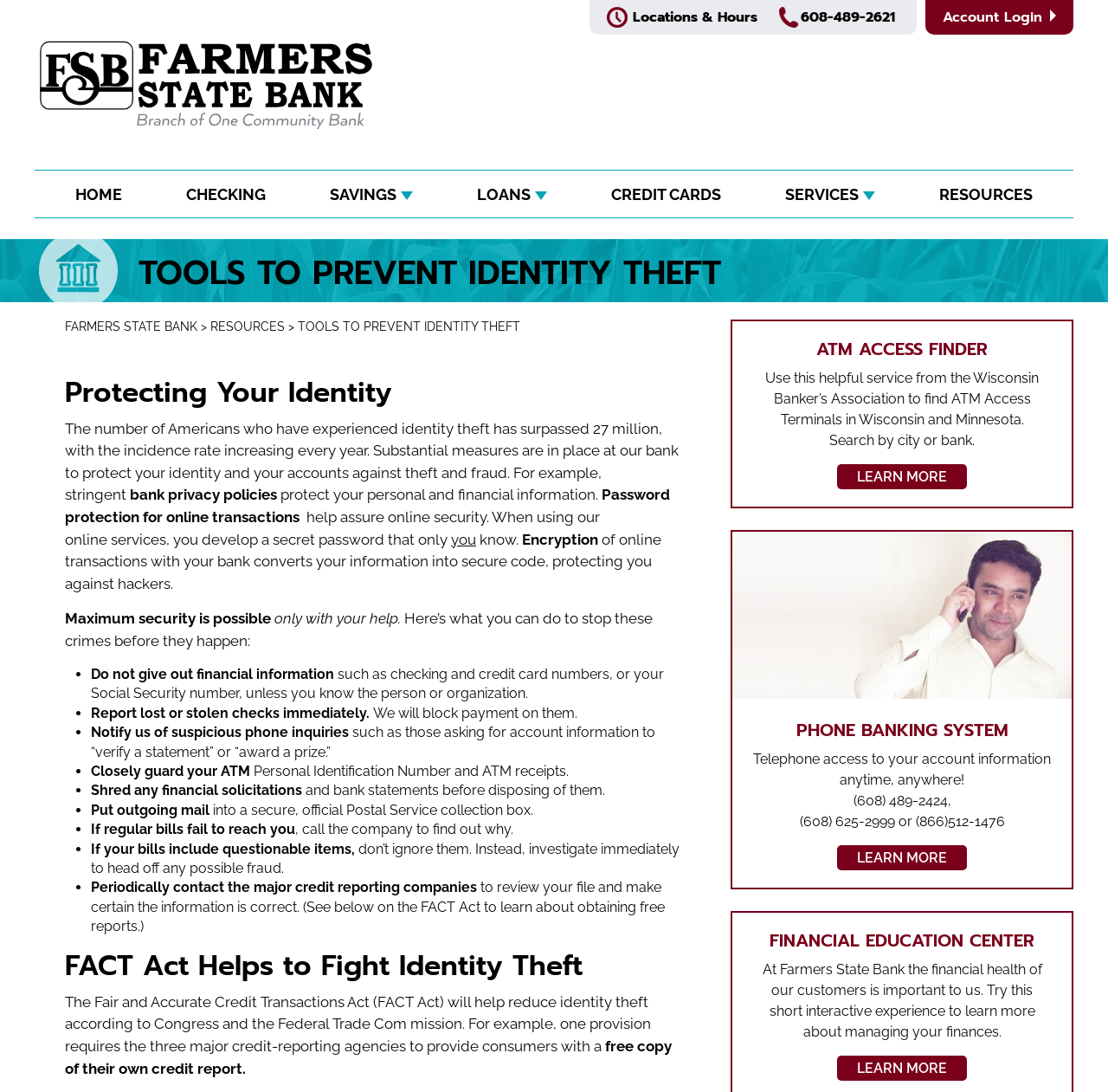Give a detailed account of the webpage.

This webpage is about tools to prevent identity theft, provided by Farmers State Bank. At the top of the page, there is a logo of the bank, followed by a navigation menu with links to various sections of the website, including "HOME", "CHECKING", "SAVINGS", "LOANS", "CREDIT CARDS", "SERVICES", and "RESOURCES". 

Below the navigation menu, there is a heading "TOOLS TO PREVENT IDENTITY THEFT" and a subheading "Protecting Your Identity". The page then provides information on how the bank protects customers' identities and accounts against theft and fraud, including measures such as password protection, encryption, and bank privacy policies.

The page also lists several steps that customers can take to prevent identity theft, including not giving out financial information, reporting lost or stolen checks, notifying the bank of suspicious phone inquiries, closely guarding ATM personal identification numbers and receipts, shredding financial solicitations and bank statements, putting outgoing mail into a secure postal service collection box, and periodically contacting credit reporting companies to review their files.

Additionally, the page provides information on the FACT Act, which helps to fight identity theft by allowing consumers to obtain free credit reports. There are also sections on ATM access finder, phone banking system, and financial education center, which provide resources and tools for customers to manage their finances and access their account information.

Throughout the page, there are several links to learn more about these topics, as well as an image of a person talking on the phone. The overall layout of the page is organized and easy to follow, with clear headings and concise text.